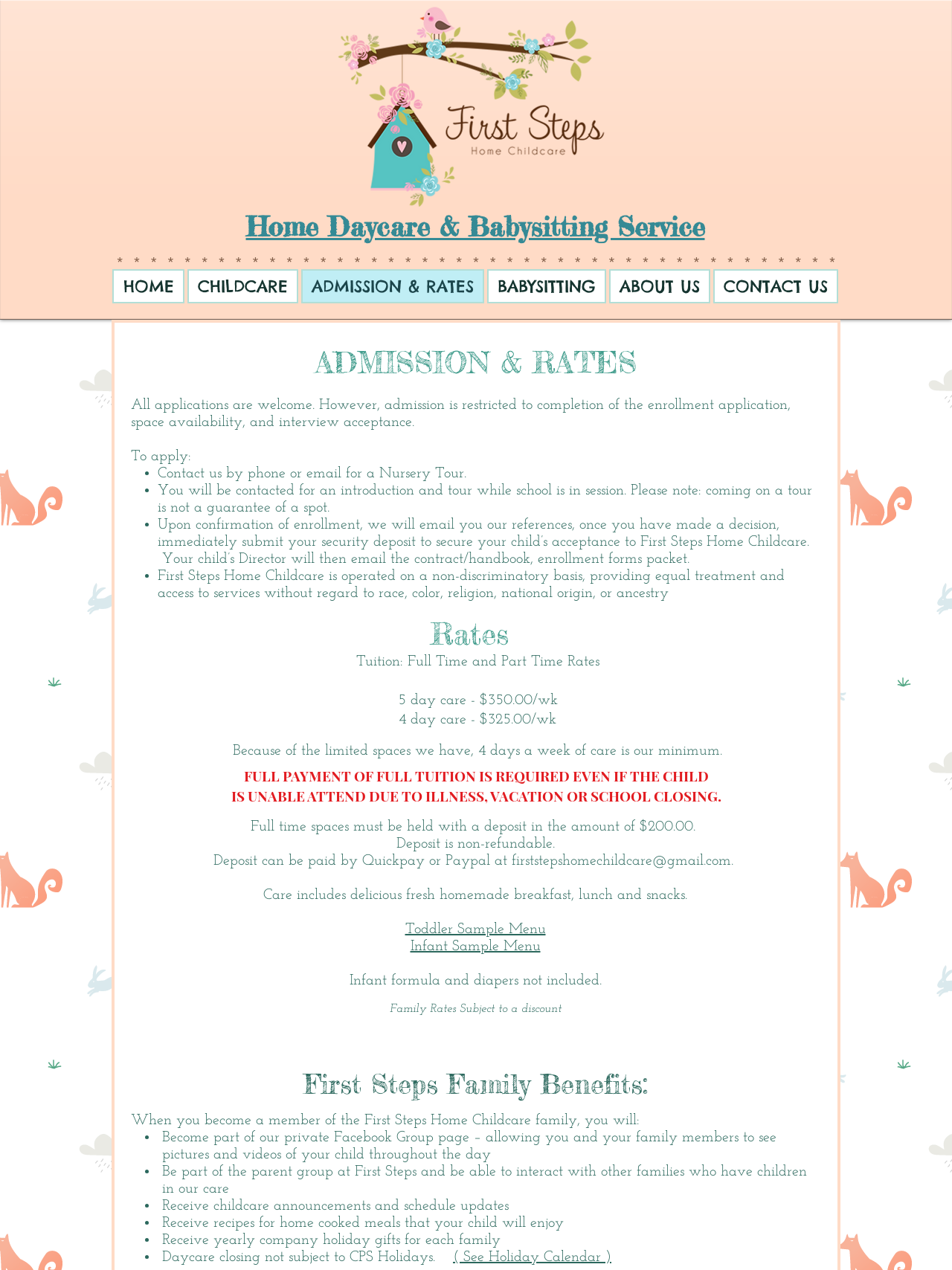Extract the bounding box for the UI element that matches this description: "BABYSITTING".

[0.512, 0.212, 0.637, 0.239]